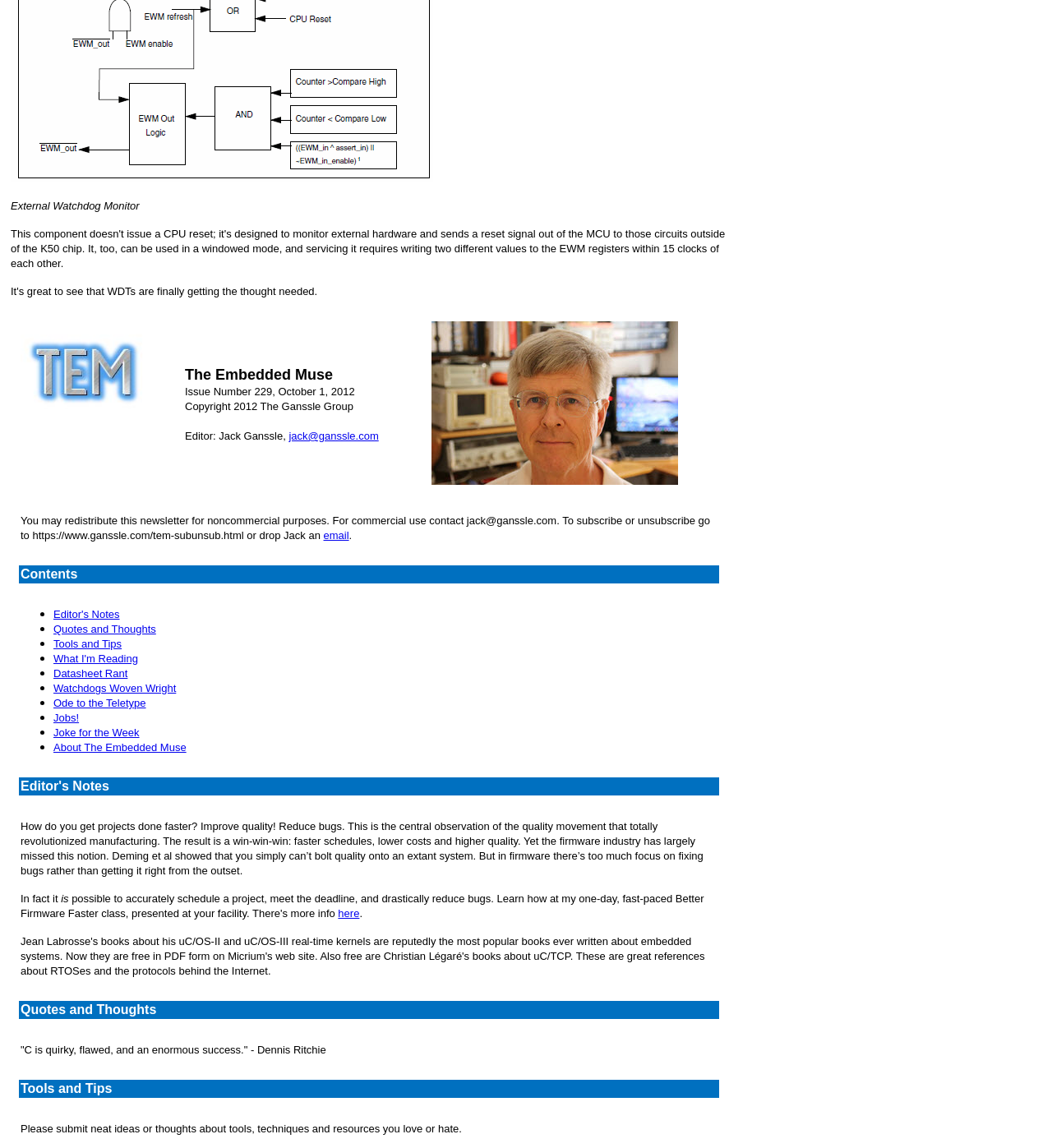Find the bounding box coordinates for the area you need to click to carry out the instruction: "View Quotes and Thoughts". The coordinates should be four float numbers between 0 and 1, indicated as [left, top, right, bottom].

[0.018, 0.872, 0.684, 0.888]